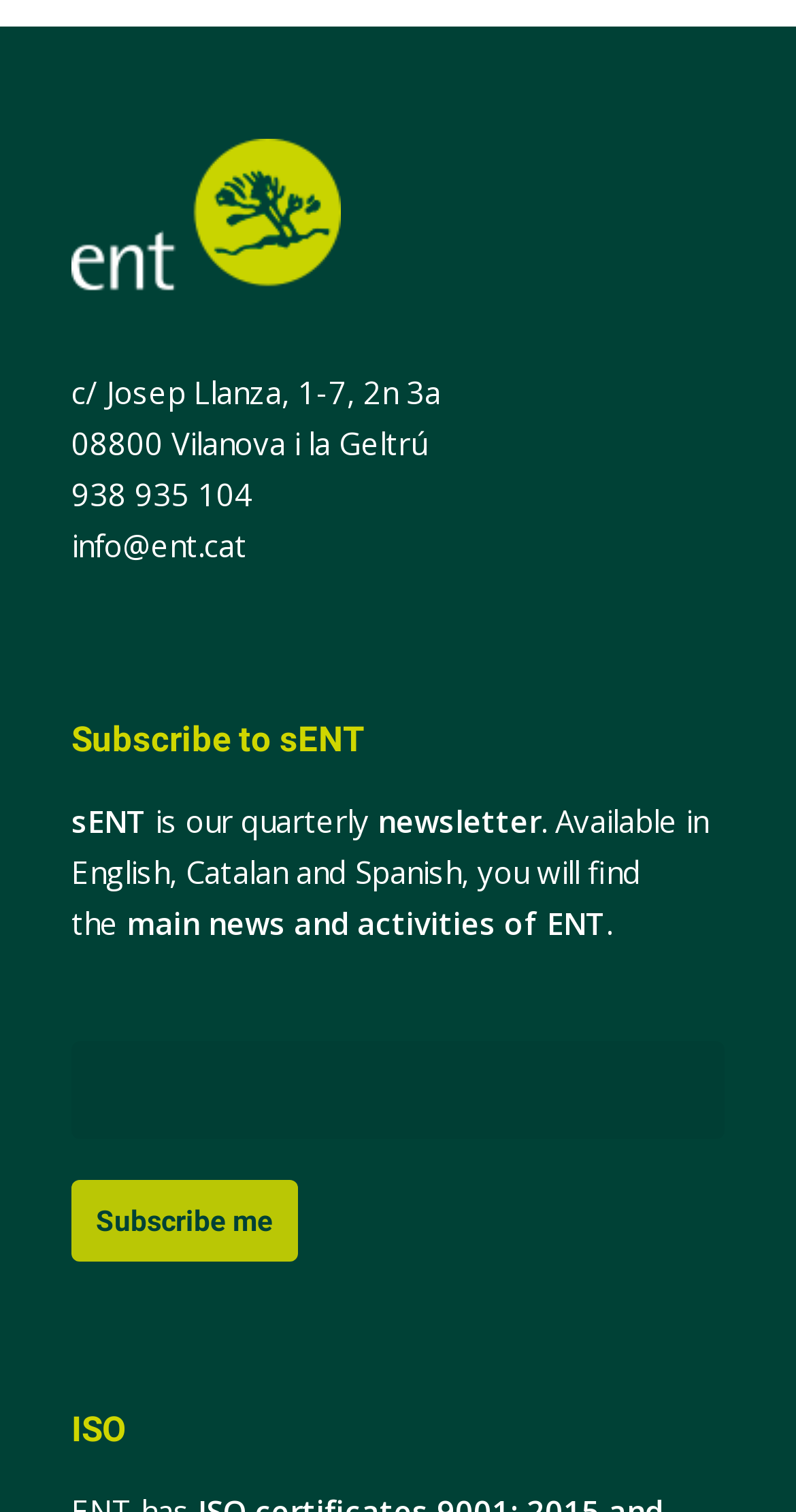What is the address of ENT?
Refer to the image and provide a concise answer in one word or phrase.

c/ Josep Llanza, 1-7, 2n 3a